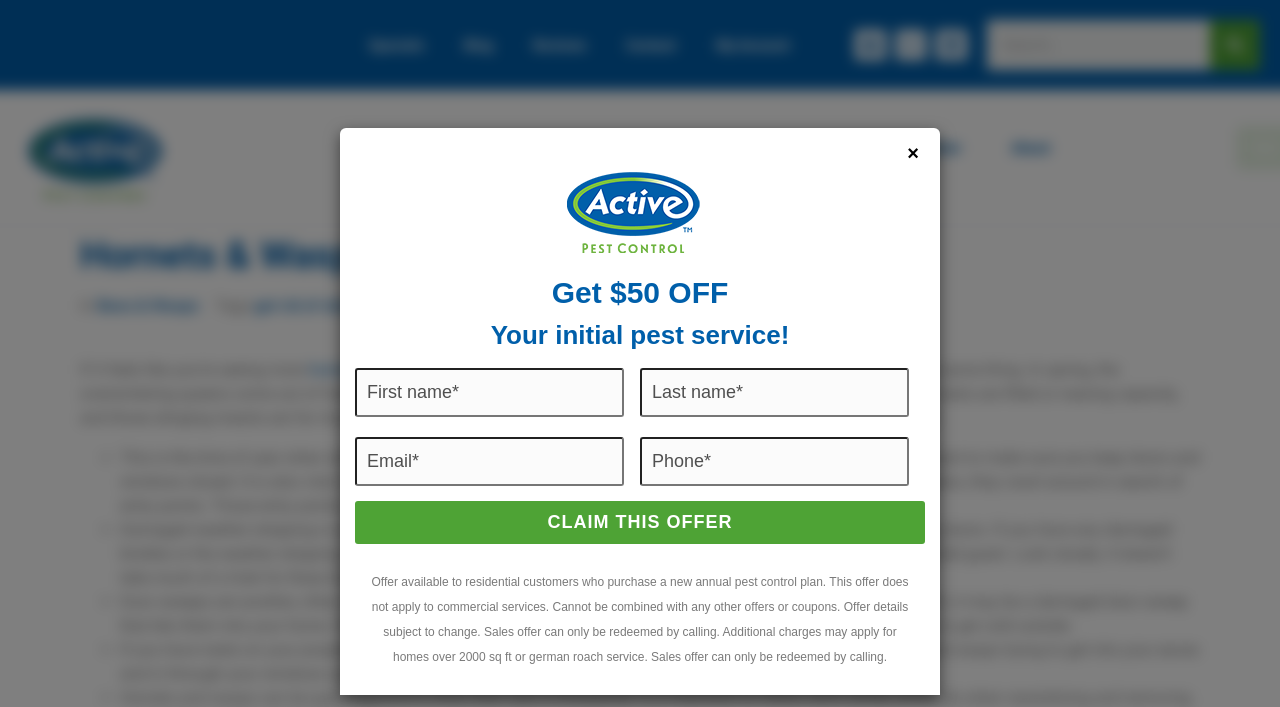Using the image as a reference, answer the following question in as much detail as possible:
What is the purpose of the search bar?

The search bar is located at the top right corner of the page and allows users to search for specific topics or keywords within the website. This is indicated by the placeholder text 'Search' and the magnifying glass icon.